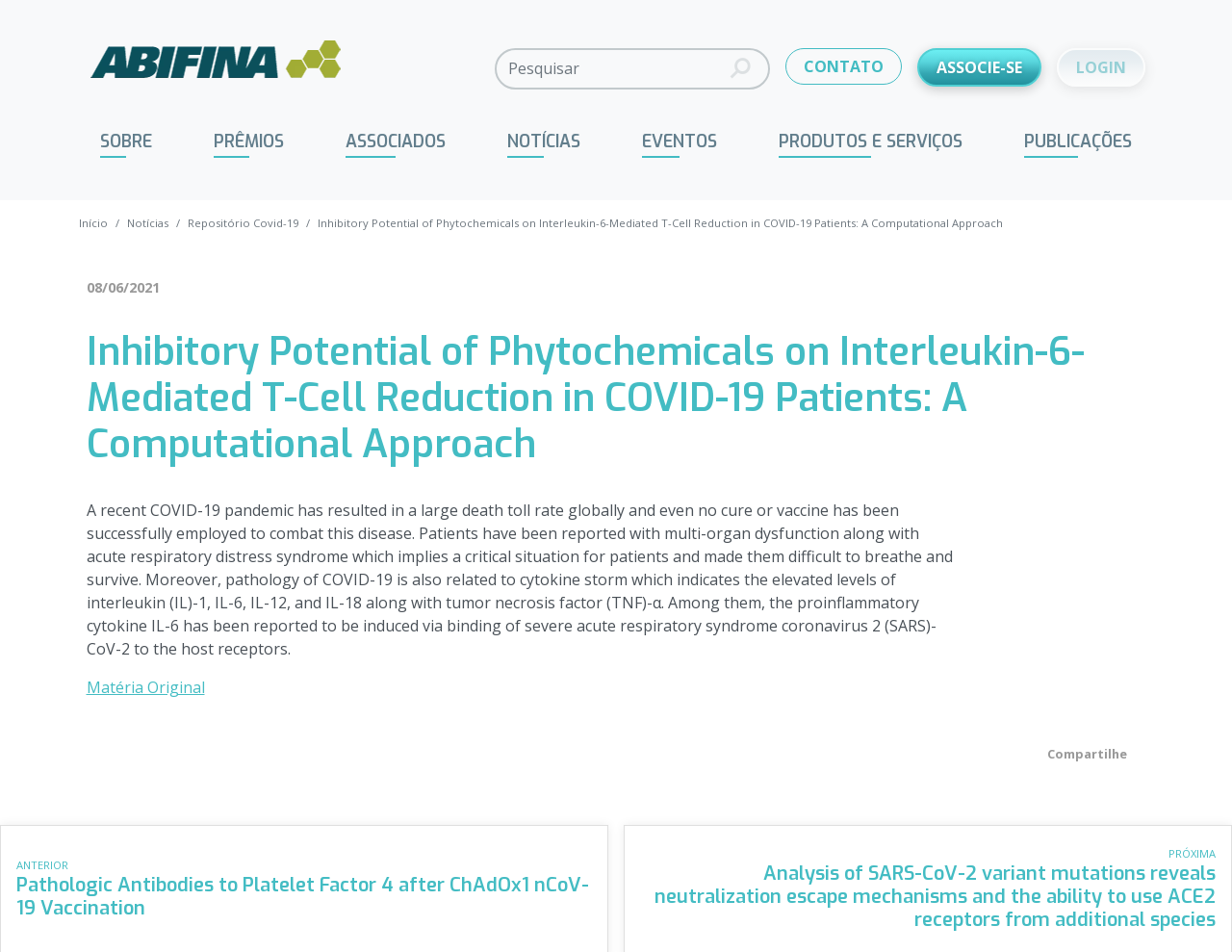Please use the details from the image to answer the following question comprehensively:
What is the name of the organization?

The name of the organization can be found at the top left corner of the webpage, where the logo and the text 'ABIFINA' are located.